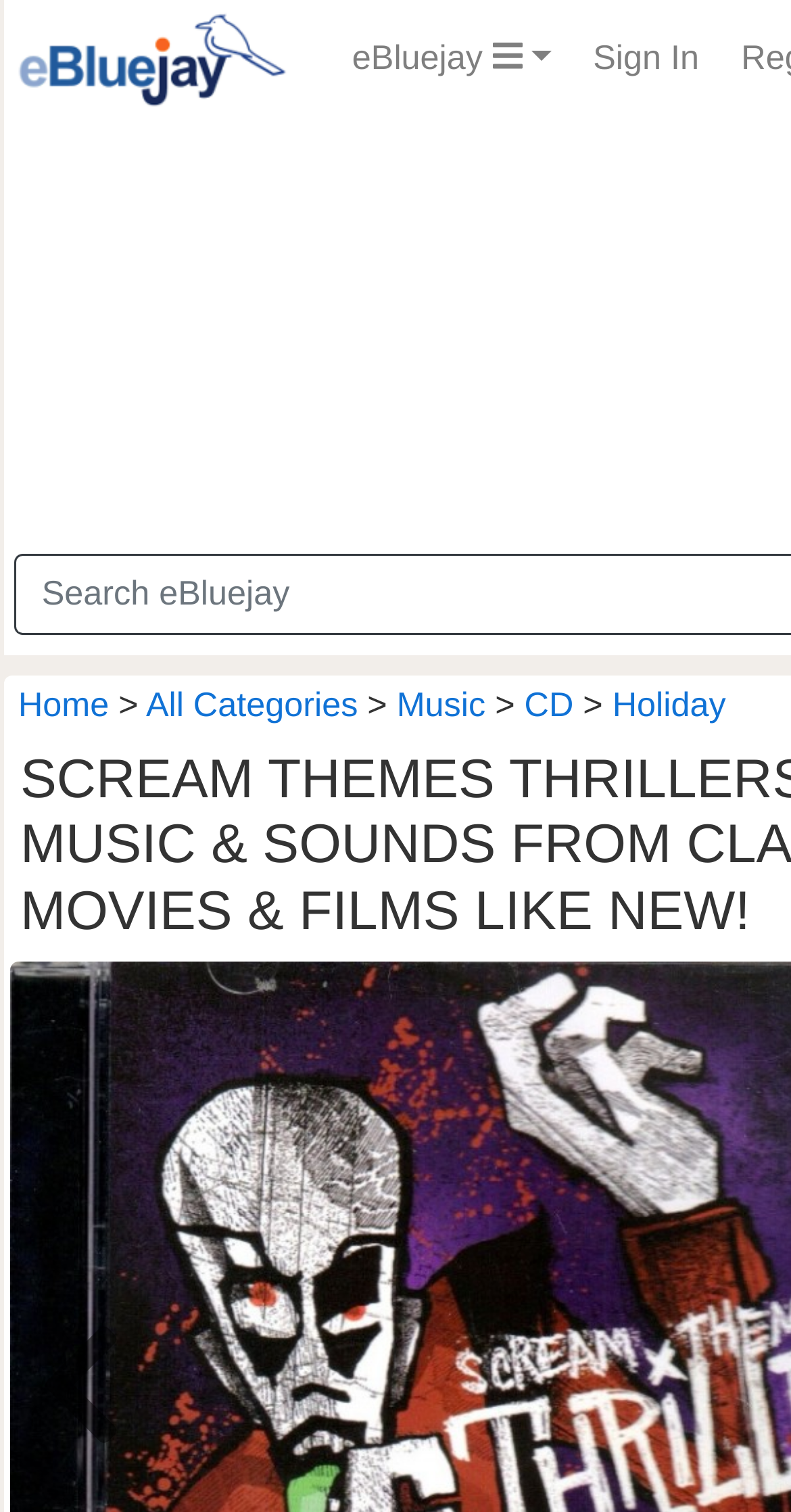Please identify the bounding box coordinates for the region that you need to click to follow this instruction: "go to eBluejay Online Marketplace".

[0.018, 0.0, 0.364, 0.078]